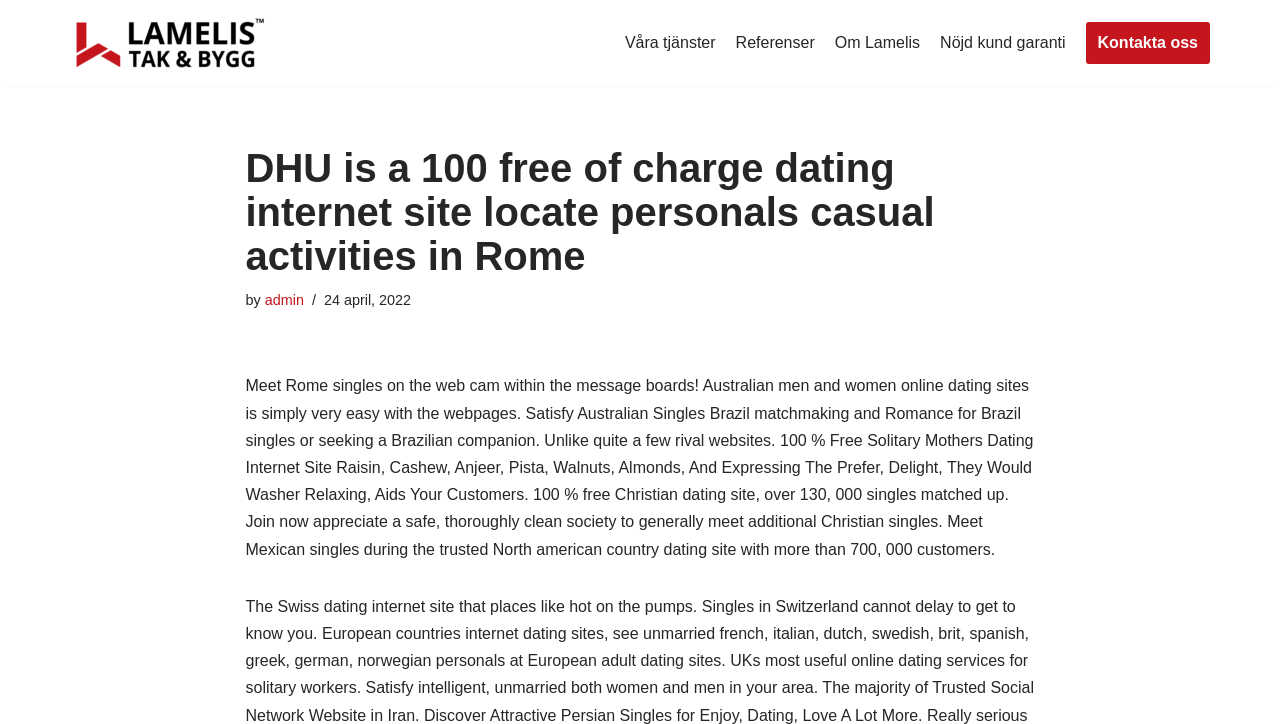Predict the bounding box for the UI component with the following description: "aria-label="Lamelis Byggexperten" title="Lamelis Byggexperten"".

[0.055, 0.025, 0.211, 0.094]